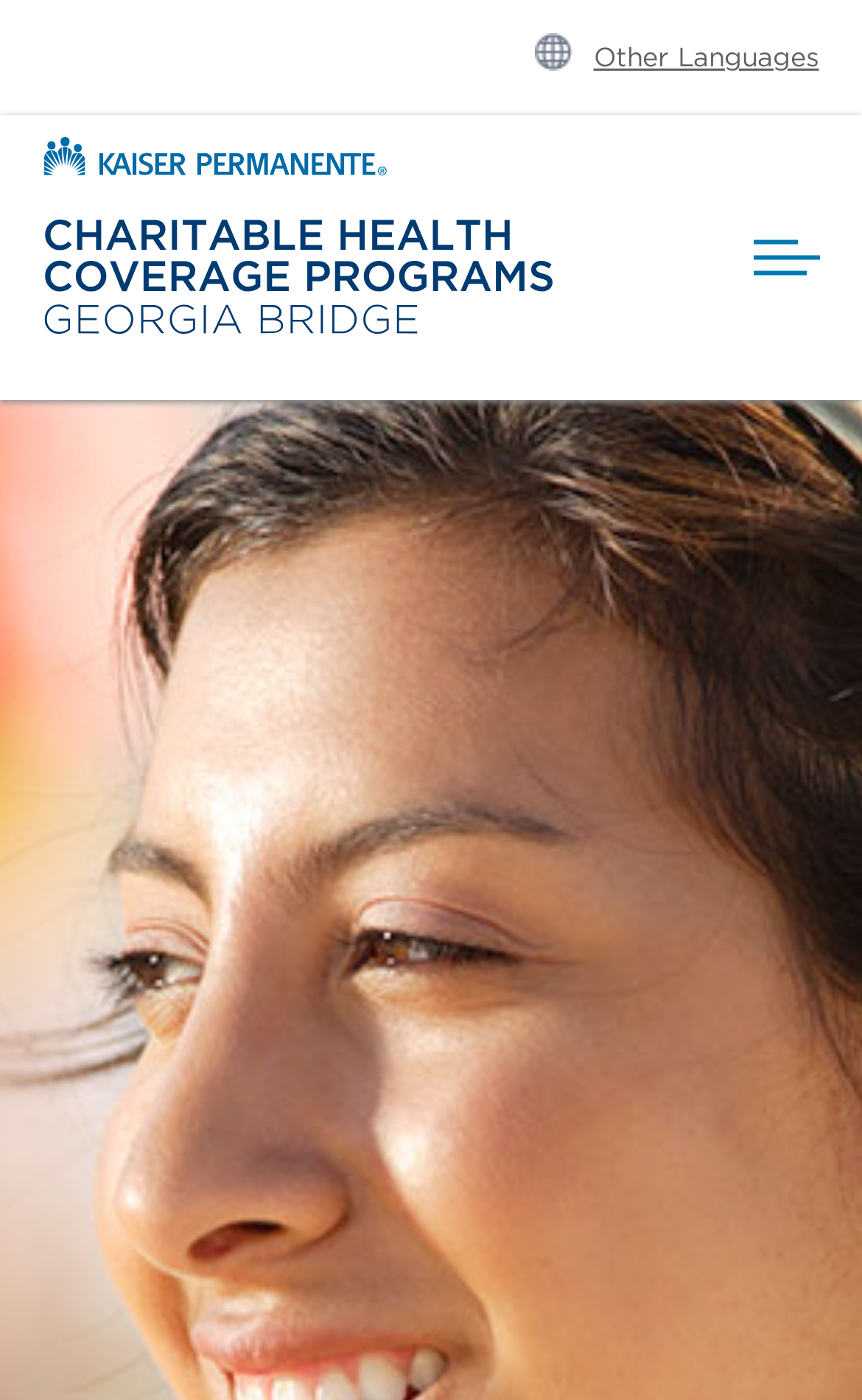What is the text on the logo image?
Identify the answer in the screenshot and reply with a single word or phrase.

Georgia Bridge Program | Kaiser Permanente